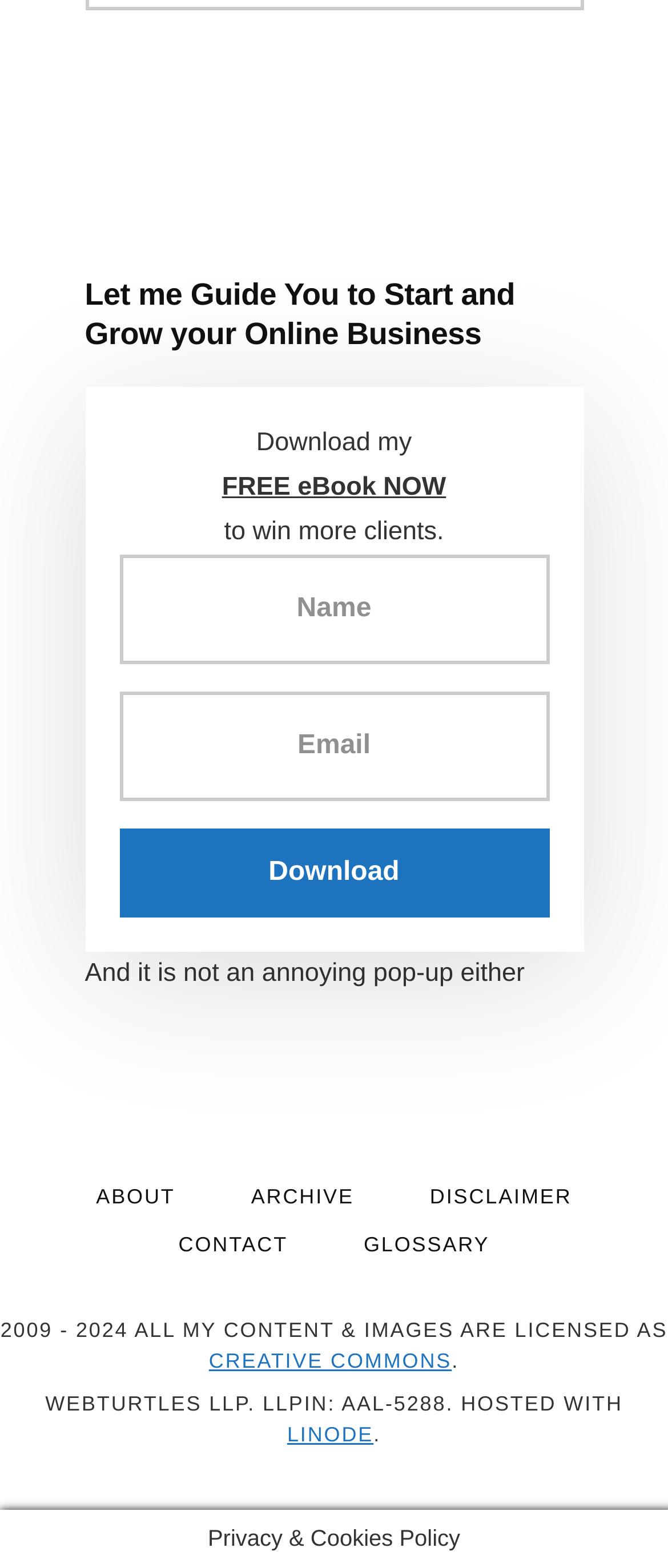Locate the bounding box coordinates of the segment that needs to be clicked to meet this instruction: "Add to wishlist".

None